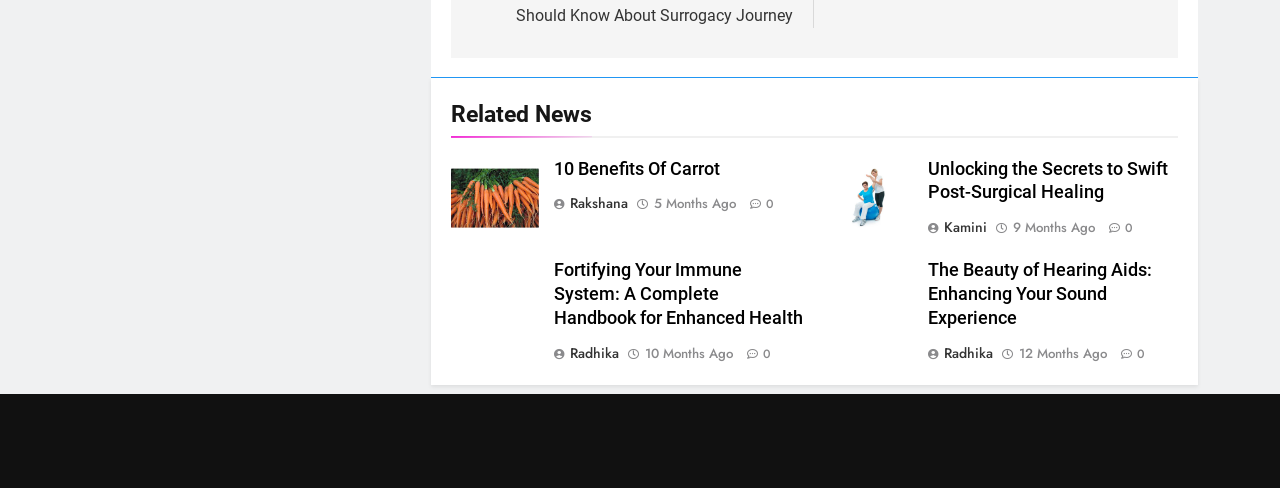Extract the bounding box coordinates of the UI element described: "Angels". Provide the coordinates in the format [left, top, right, bottom] with values ranging from 0 to 1.

None